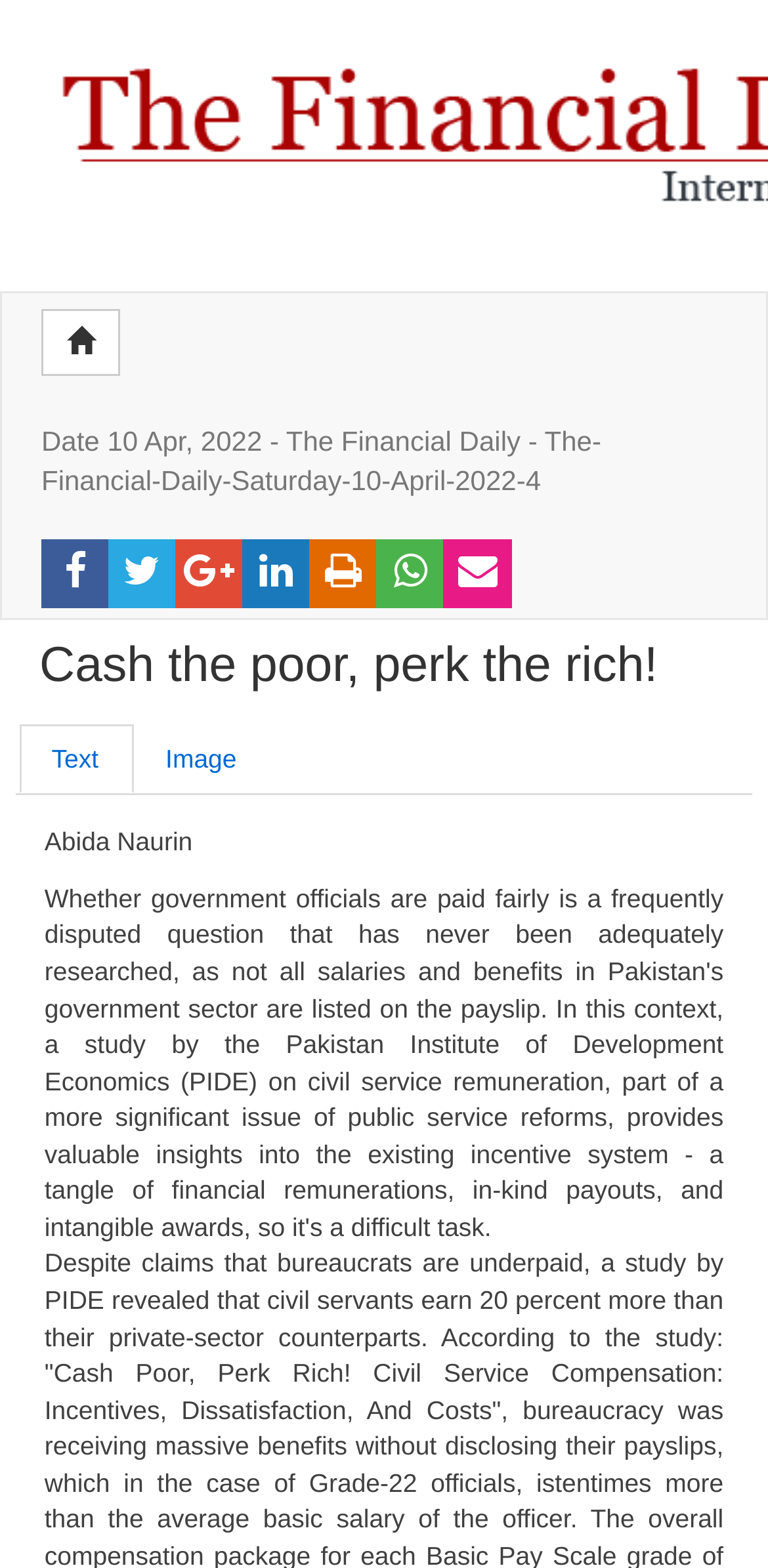Provide a one-word or short-phrase response to the question:
How many tabs are present in the tablist?

2